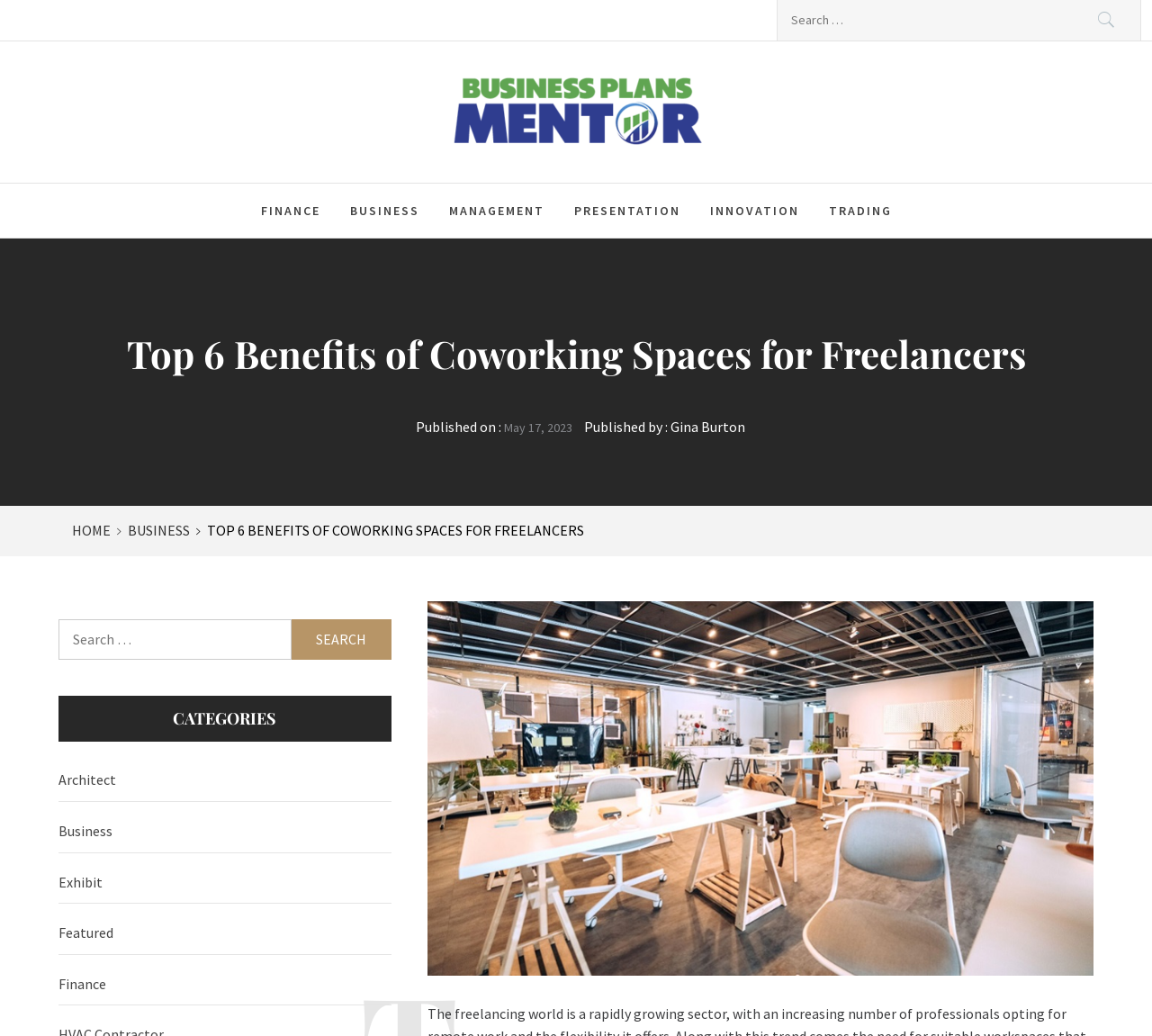What is the topic of the article?
Please provide a single word or phrase as the answer based on the screenshot.

Top 6 Benefits of Coworking Spaces for Freelancers